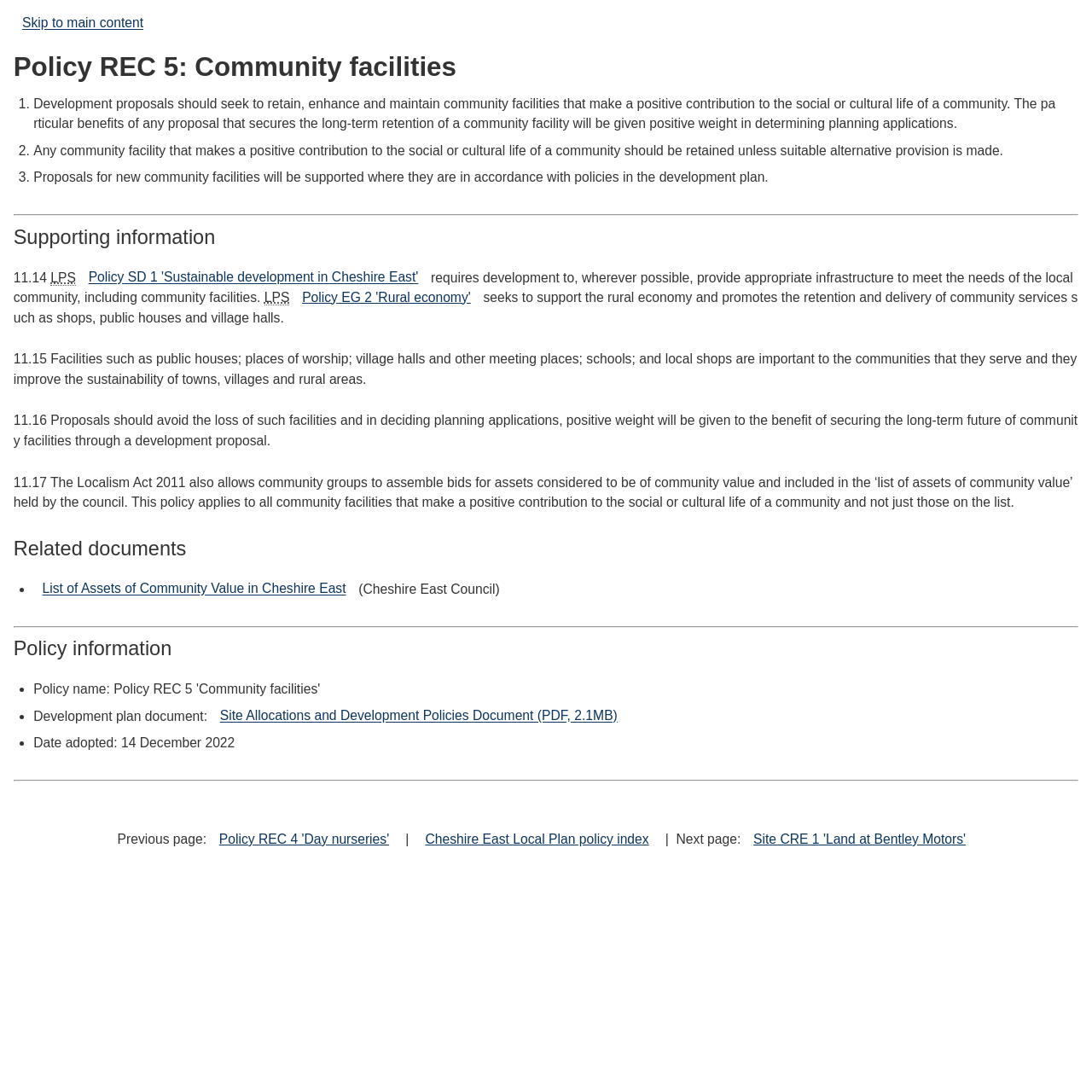Highlight the bounding box coordinates of the region I should click on to meet the following instruction: "Go to Policy REC 4 'Day nurseries'".

[0.193, 0.754, 0.364, 0.783]